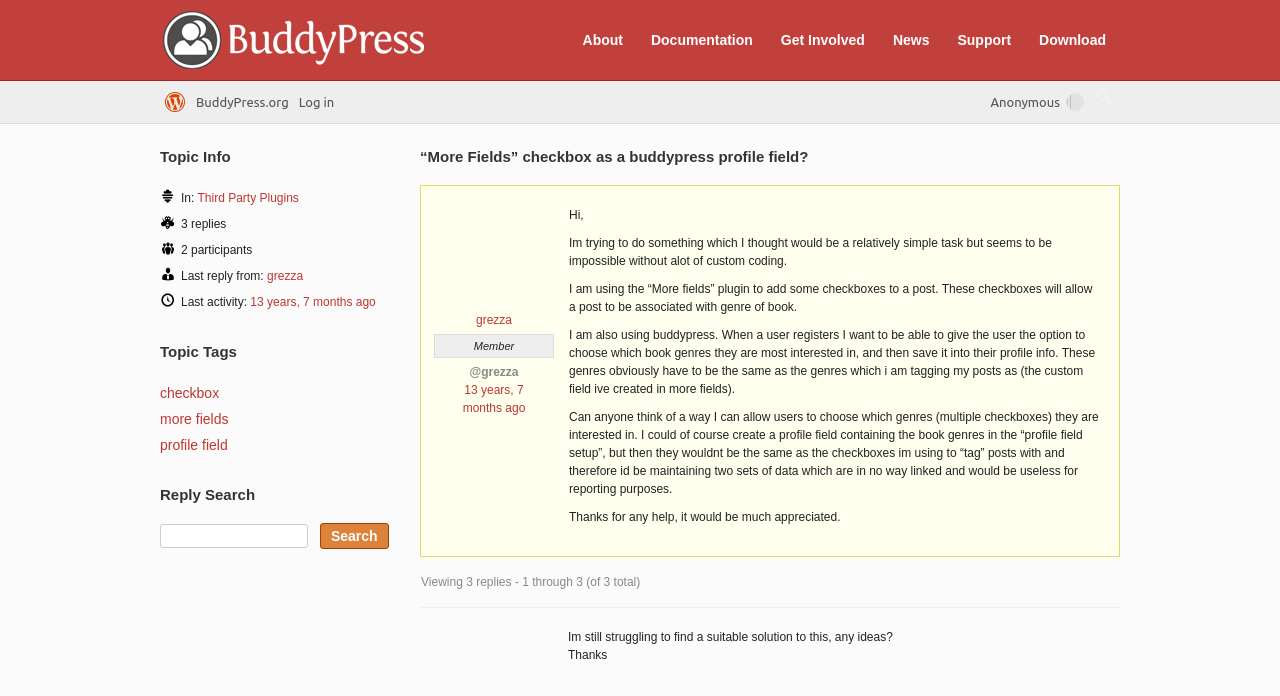How many replies are there in the discussion?
Based on the image, provide a one-word or brief-phrase response.

3